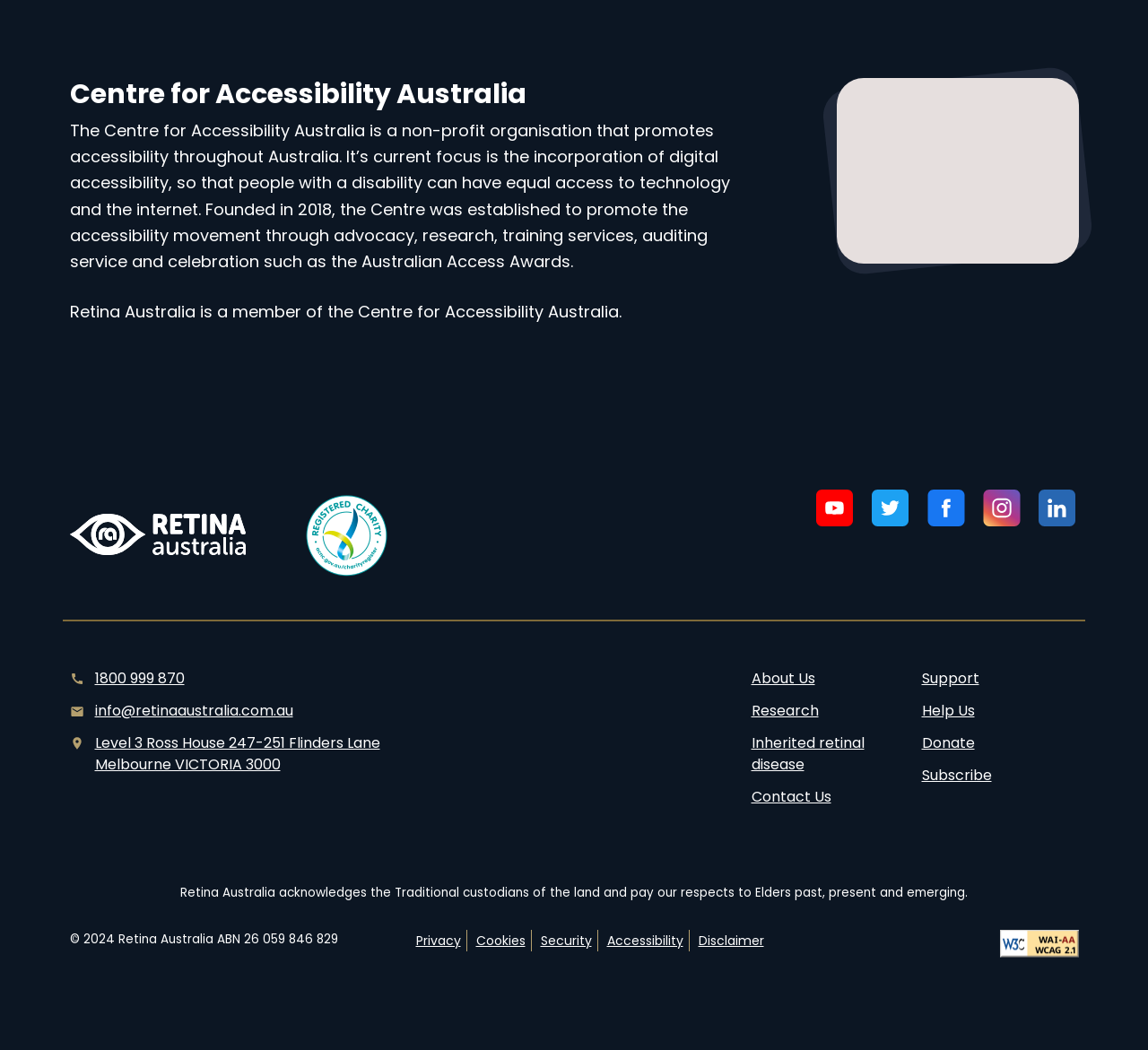What is the acknowledgement made by Retina Australia?
Using the screenshot, give a one-word or short phrase answer.

Traditional custodians of the land